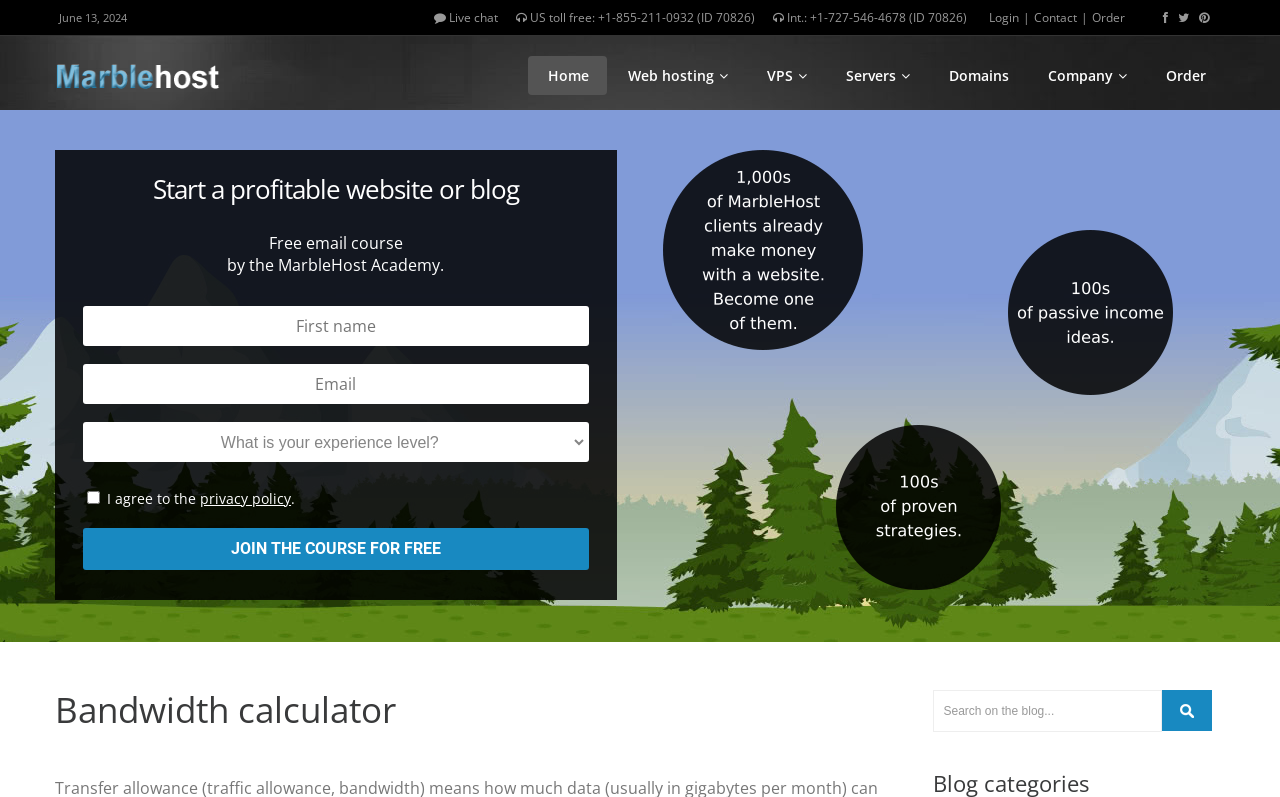Please determine the bounding box coordinates of the area that needs to be clicked to complete this task: 'Click on Live chat'. The coordinates must be four float numbers between 0 and 1, formatted as [left, top, right, bottom].

[0.339, 0.0, 0.389, 0.044]